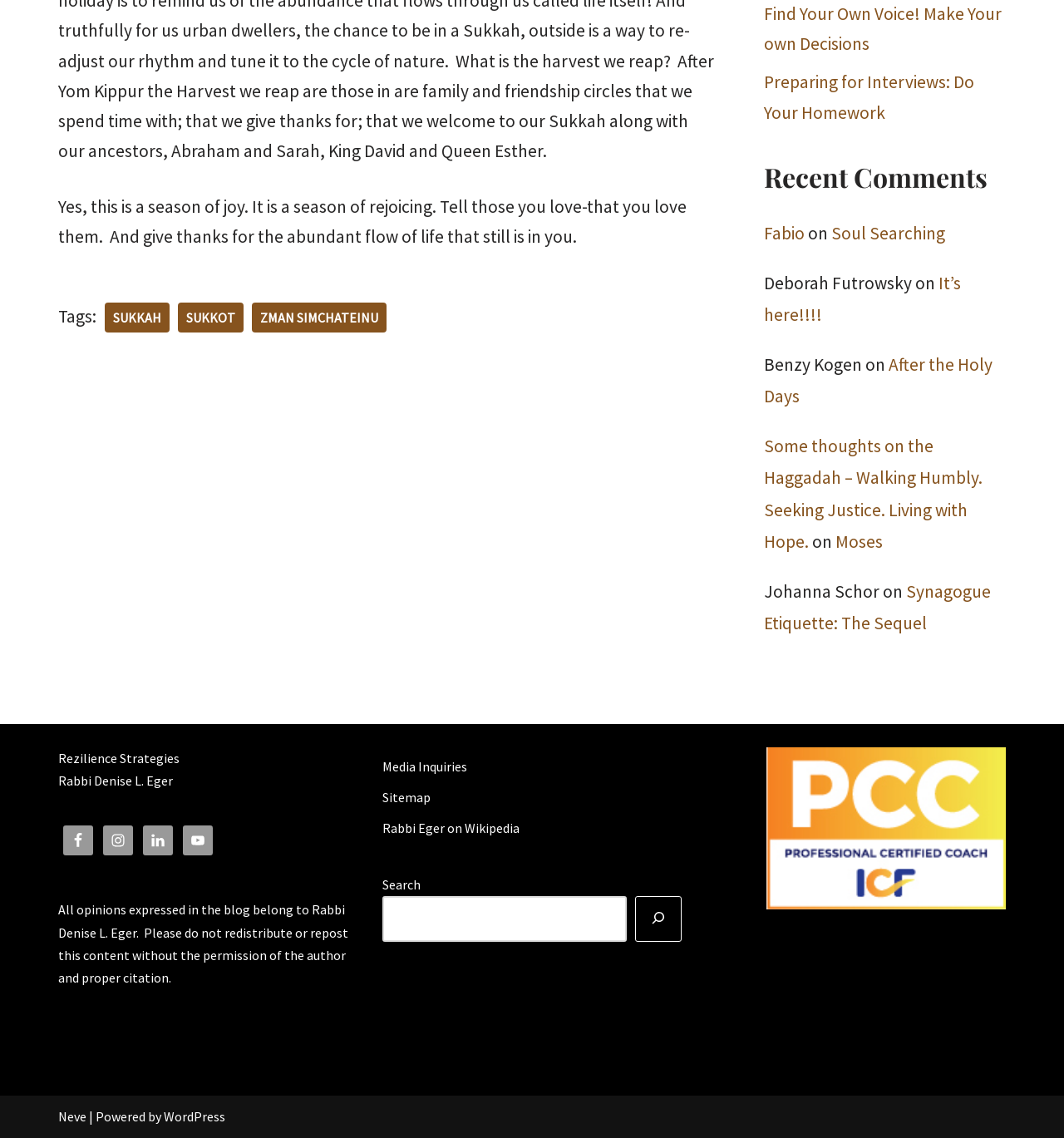Identify the bounding box coordinates for the UI element that matches this description: "Europe".

None